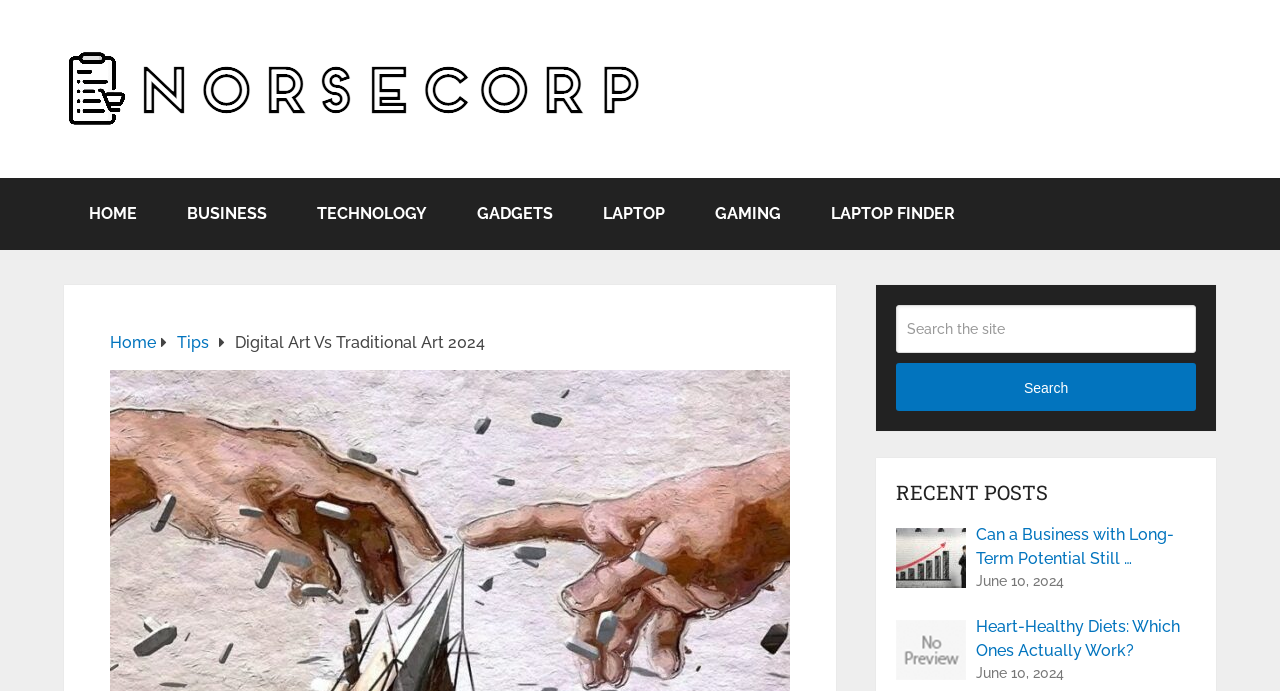Provide the bounding box coordinates for the area that should be clicked to complete the instruction: "read article about heart-healthy diets".

[0.7, 0.89, 0.934, 0.959]